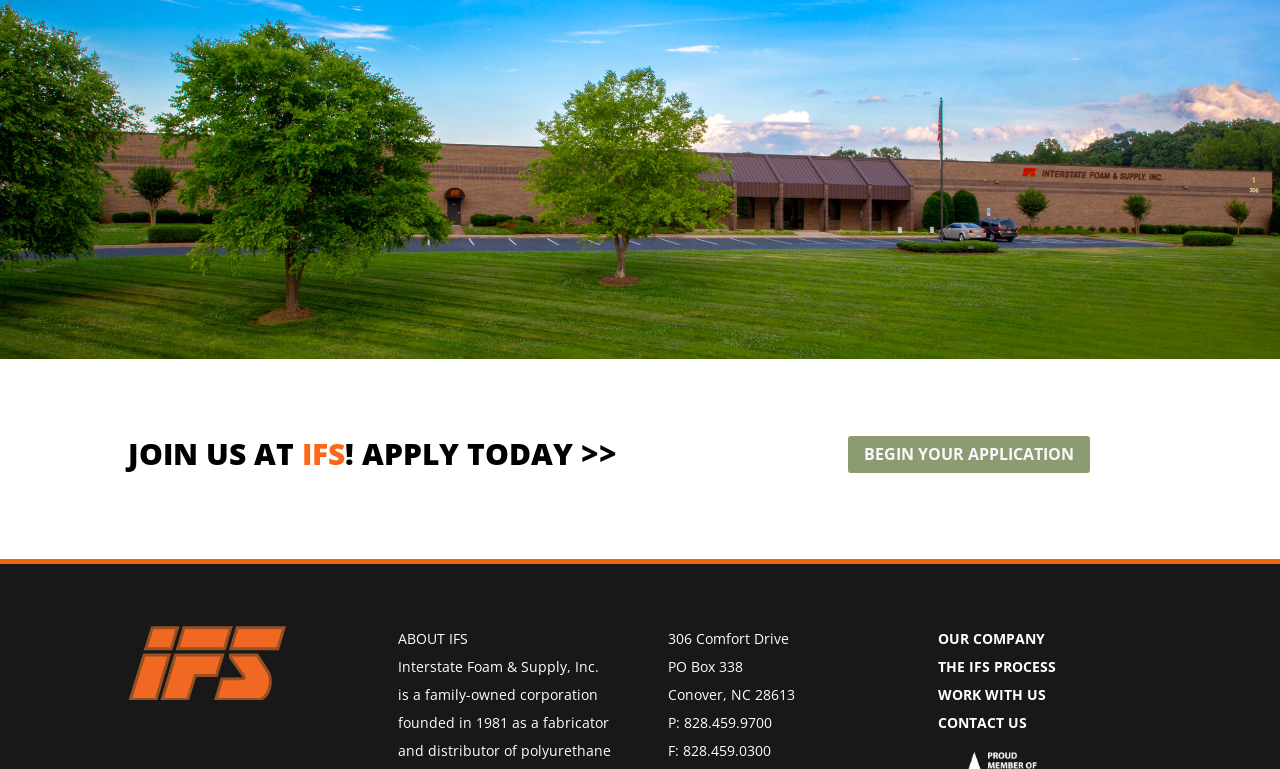Kindly respond to the following question with a single word or a brief phrase: 
What is the company's phone number?

828.459.9700